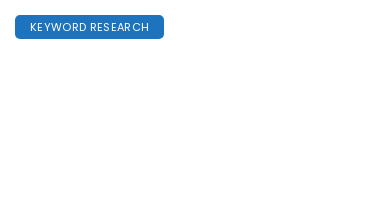What topic is the webpage primarily discussing?
Refer to the image and provide a one-word or short phrase answer.

Optimizing content for visibility and engagement